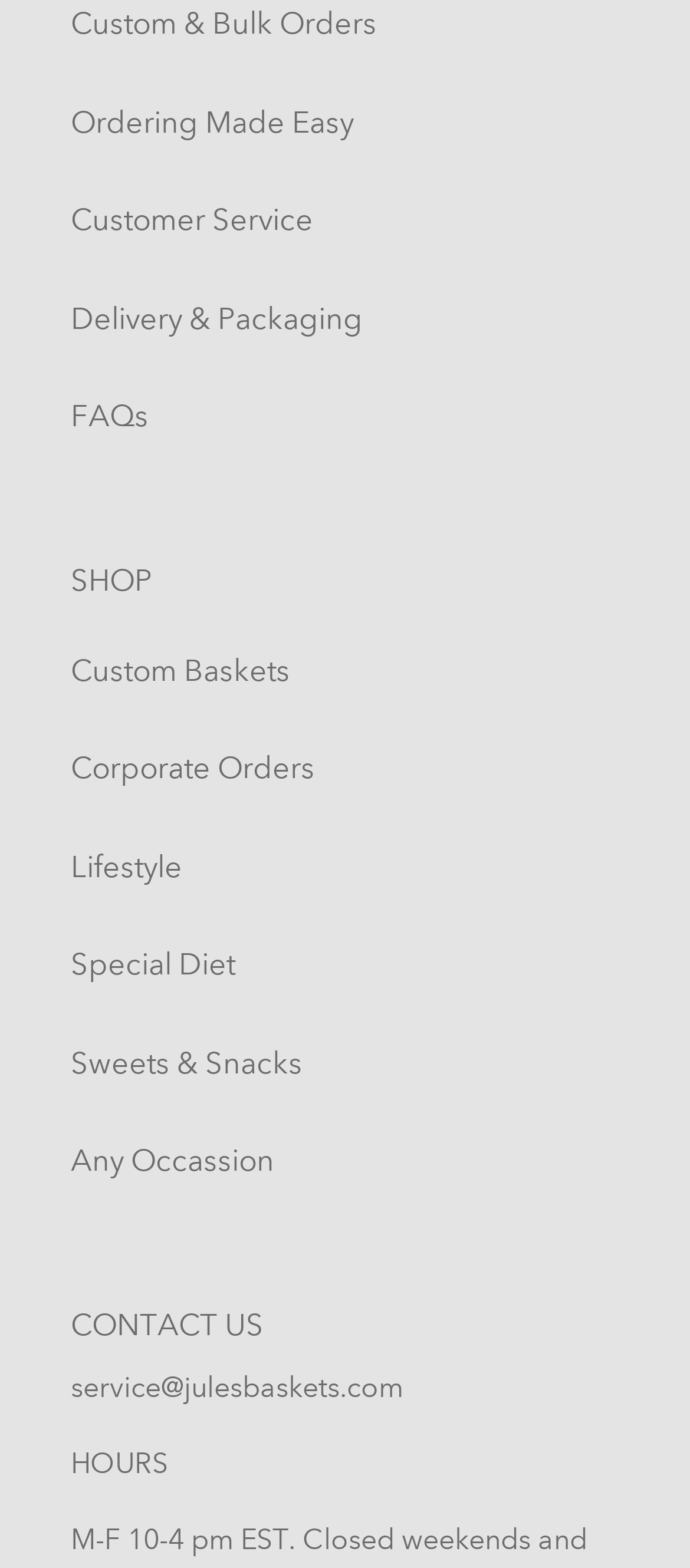Respond to the following question using a concise word or phrase: 
How many links are under the 'SHOP' heading?

6